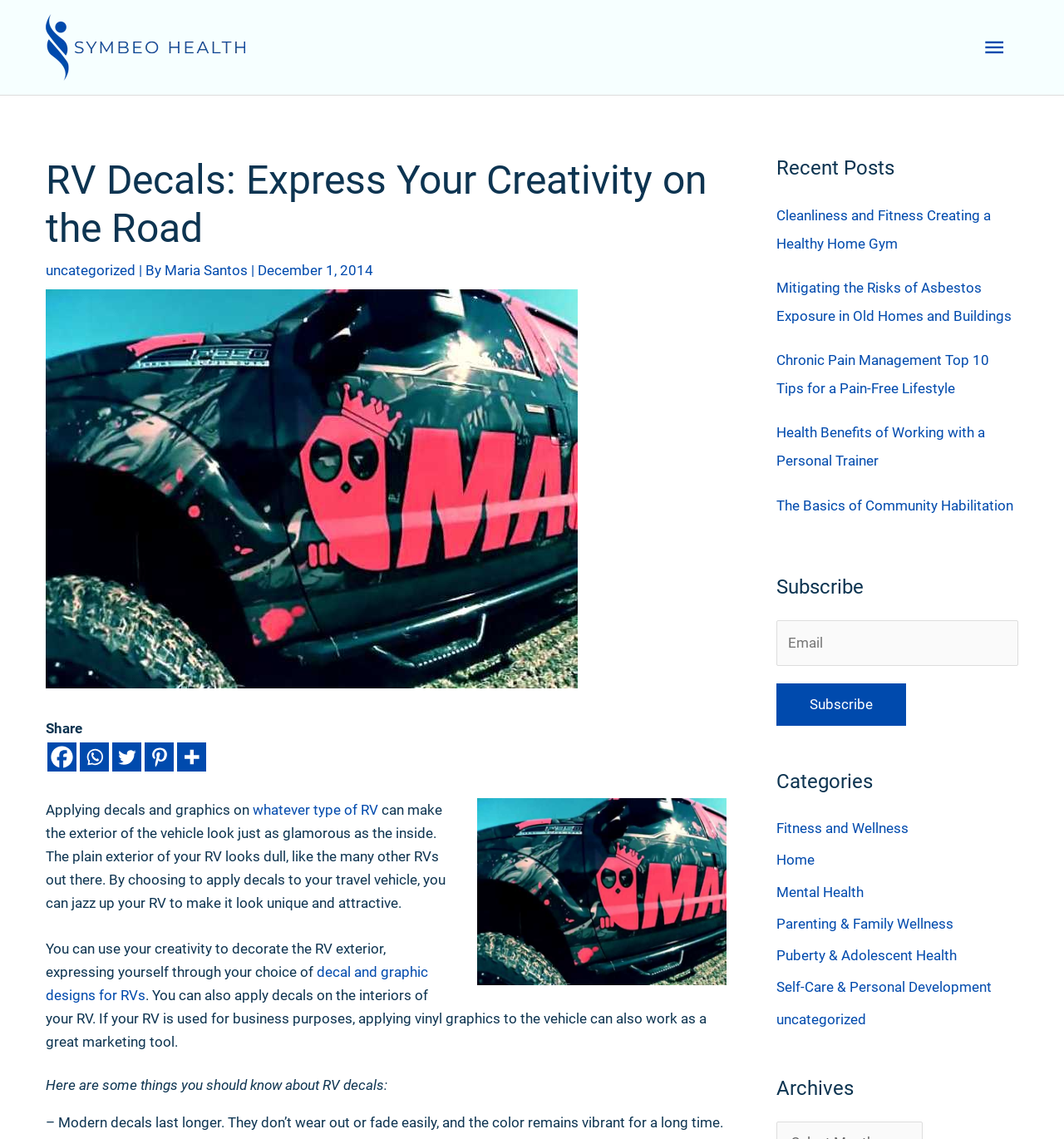Determine the bounding box coordinates of the clickable element to complete this instruction: "Subscribe to the newsletter". Provide the coordinates in the format of four float numbers between 0 and 1, [left, top, right, bottom].

[0.73, 0.6, 0.852, 0.637]